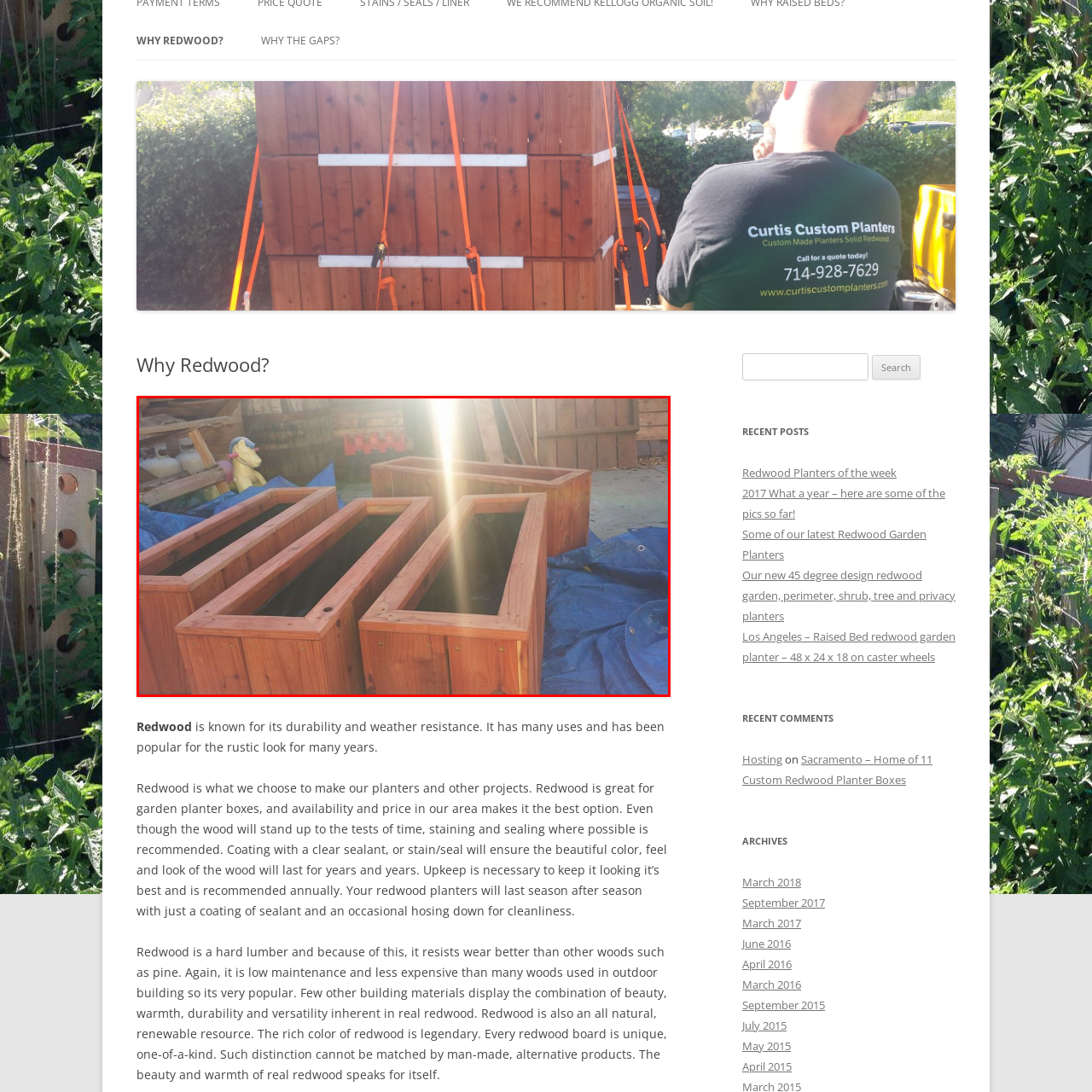Elaborate on the image contained within the red outline, providing as much detail as possible.

This image showcases a collection of custom redwood planters arranged on a blue tarp, highlighting their rustic charm and sturdy construction. The planters are made of rich, warm redwood, known for its durability and resistance to weathering, making it an ideal choice for outdoor gardening. Each planter features a clean, squared design with visible hardware, emphasizing craftsmanship and attention to detail. 

In the background, there are elements of a workshop environment, including wooden structures and a playful, colorful figure peeking out, suggesting a creative space where these planters are made. The sun casts a bright ray across the scene, adding a warm glow that enhances the natural beauty of the wood. This image encapsulates the essence of quality gardening accessories, perfect for enhancing any garden or outdoor space.